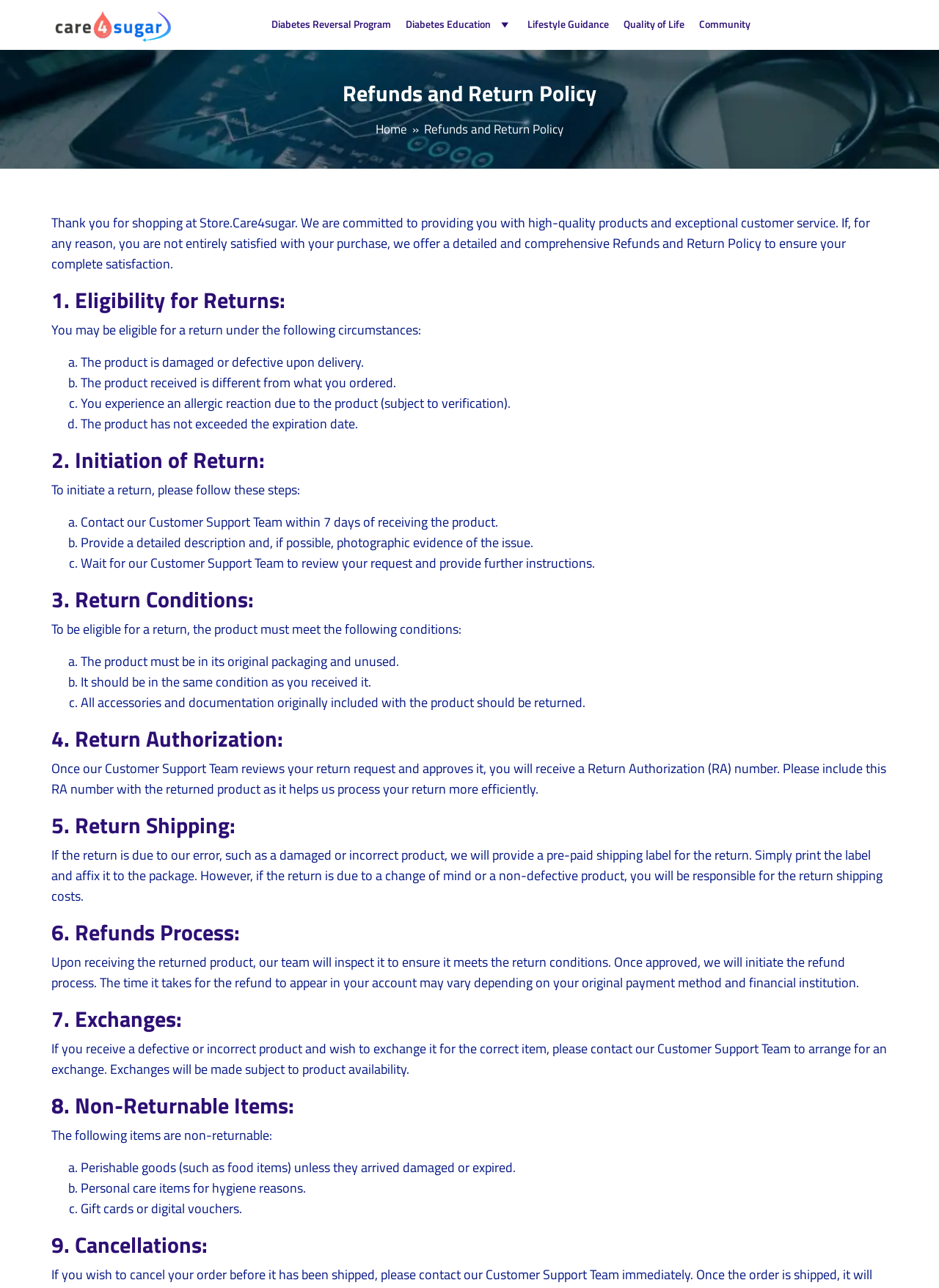How many steps are involved in initiating a return?
Please provide a comprehensive answer to the question based on the webpage screenshot.

According to the webpage, to initiate a return, customers need to follow three steps: contact the Customer Support Team within 7 days of receiving the product, provide a detailed description and photographic evidence of the issue, and wait for the team to review the request and provide further instructions.